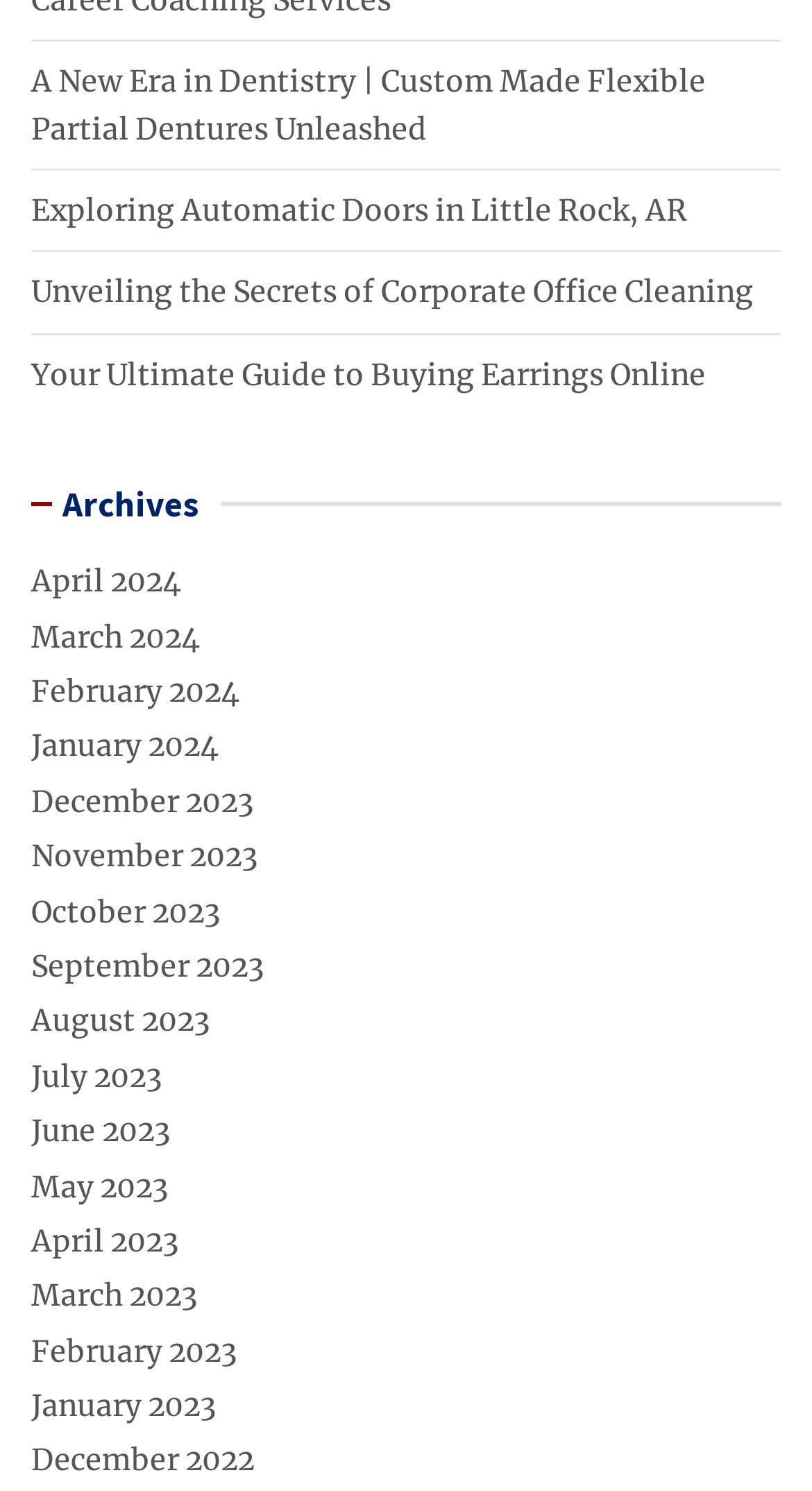Can you determine the bounding box coordinates of the area that needs to be clicked to fulfill the following instruction: "select an option"?

None